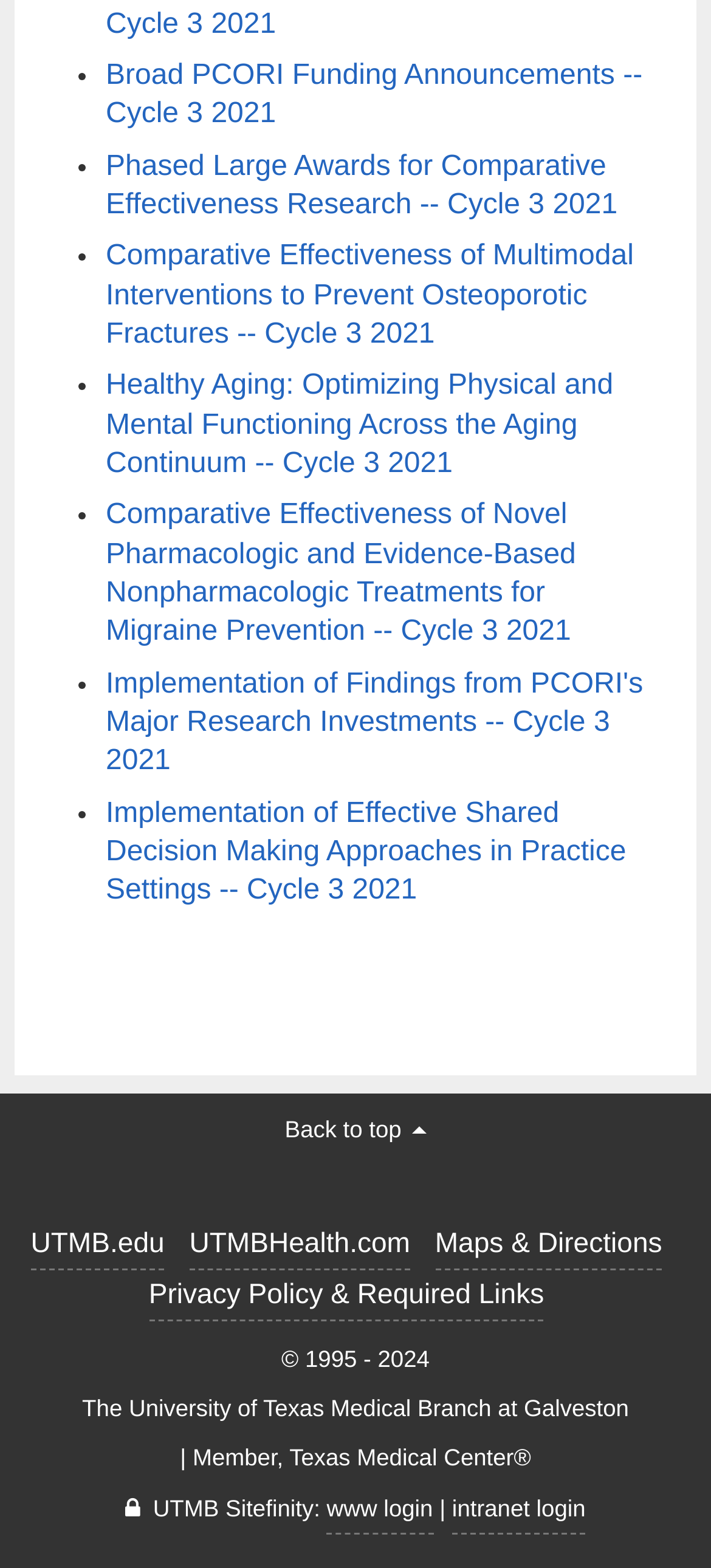Could you provide the bounding box coordinates for the portion of the screen to click to complete this instruction: "View Broad PCORI Funding Announcements"?

[0.149, 0.038, 0.904, 0.083]